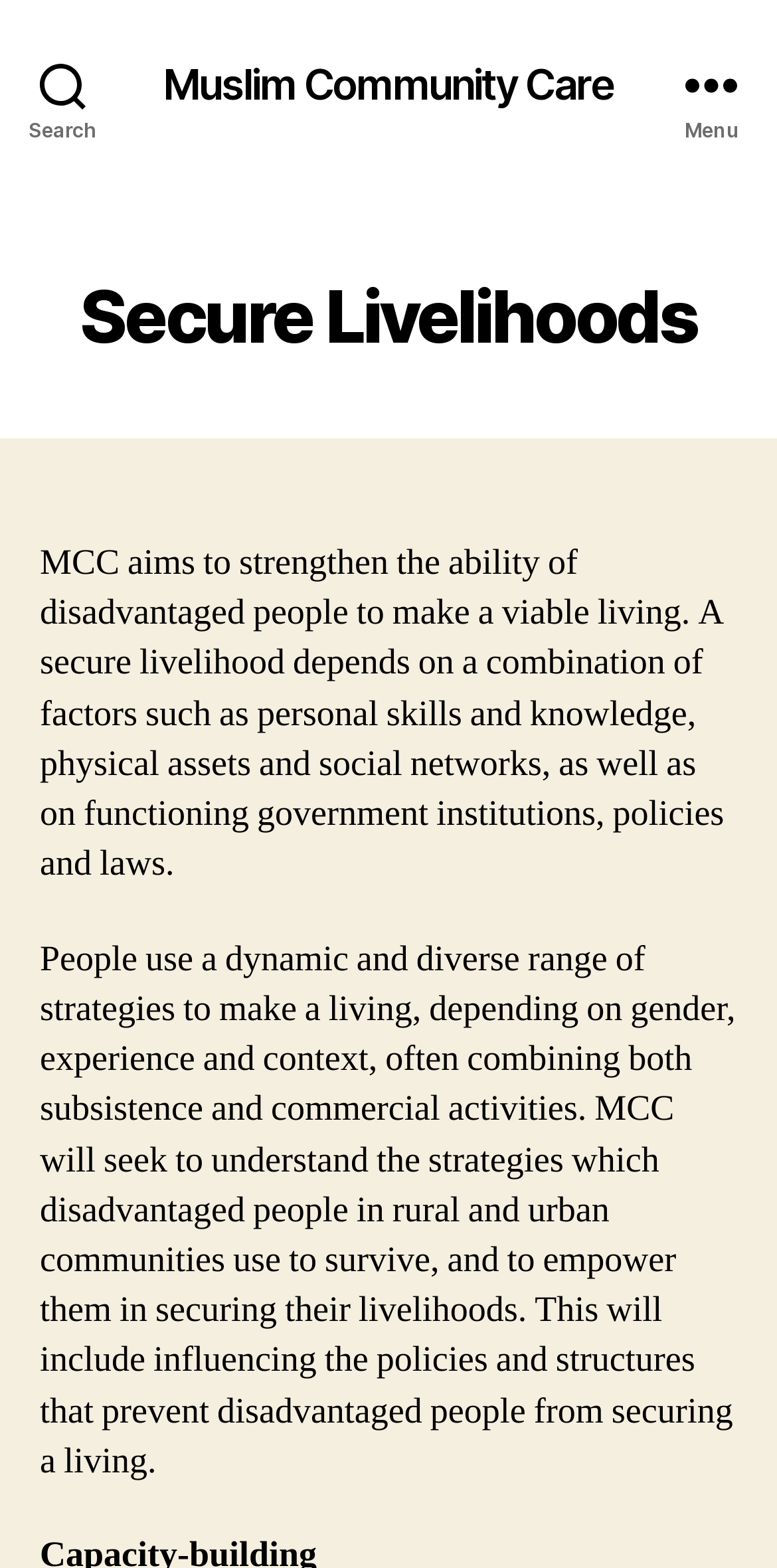What does MCC seek to understand?
Based on the image, give a one-word or short phrase answer.

Strategies used by disadvantaged people to survive